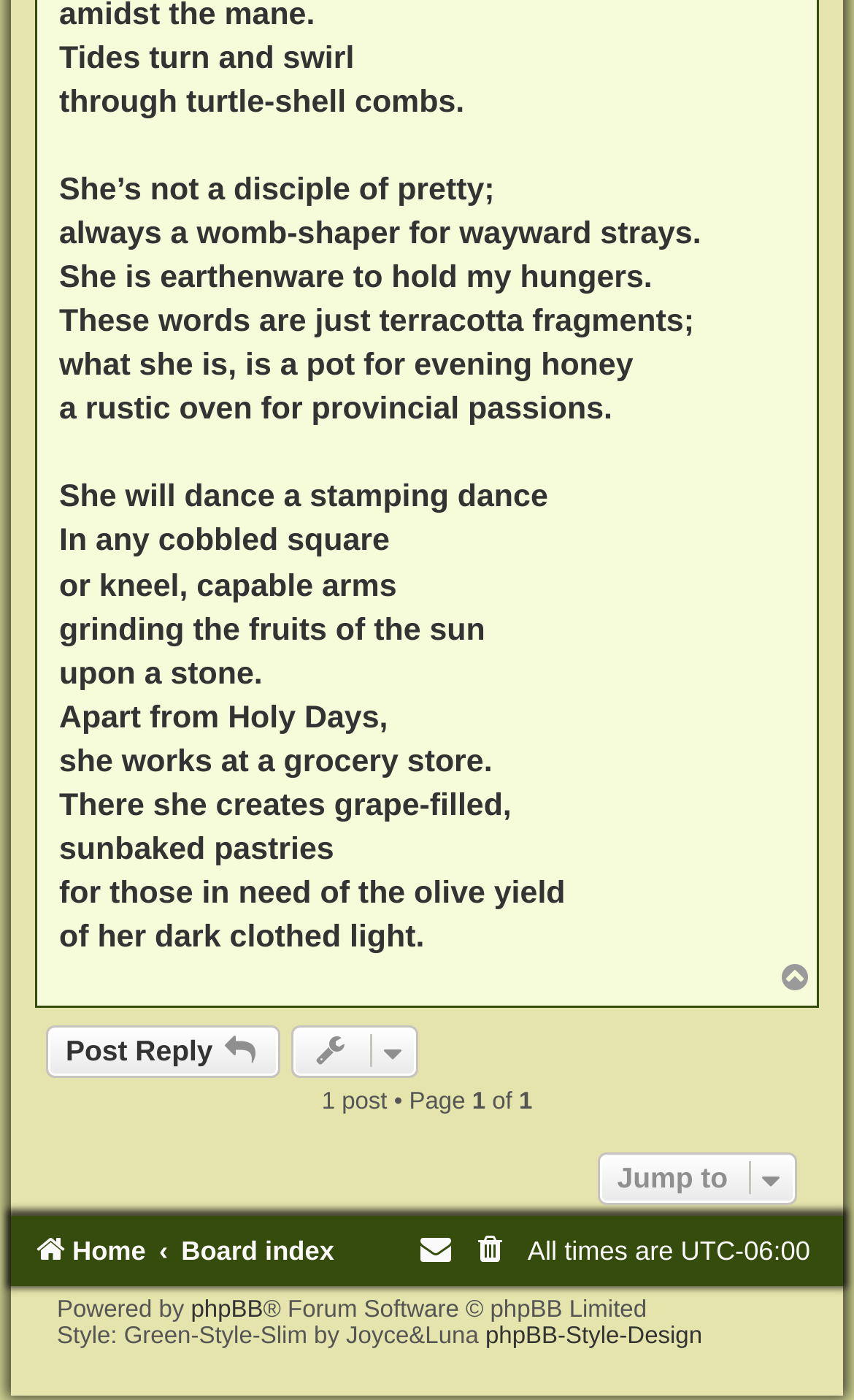Locate the bounding box coordinates of the area you need to click to fulfill this instruction: 'Add to cart'. The coordinates must be in the form of four float numbers ranging from 0 to 1: [left, top, right, bottom].

None